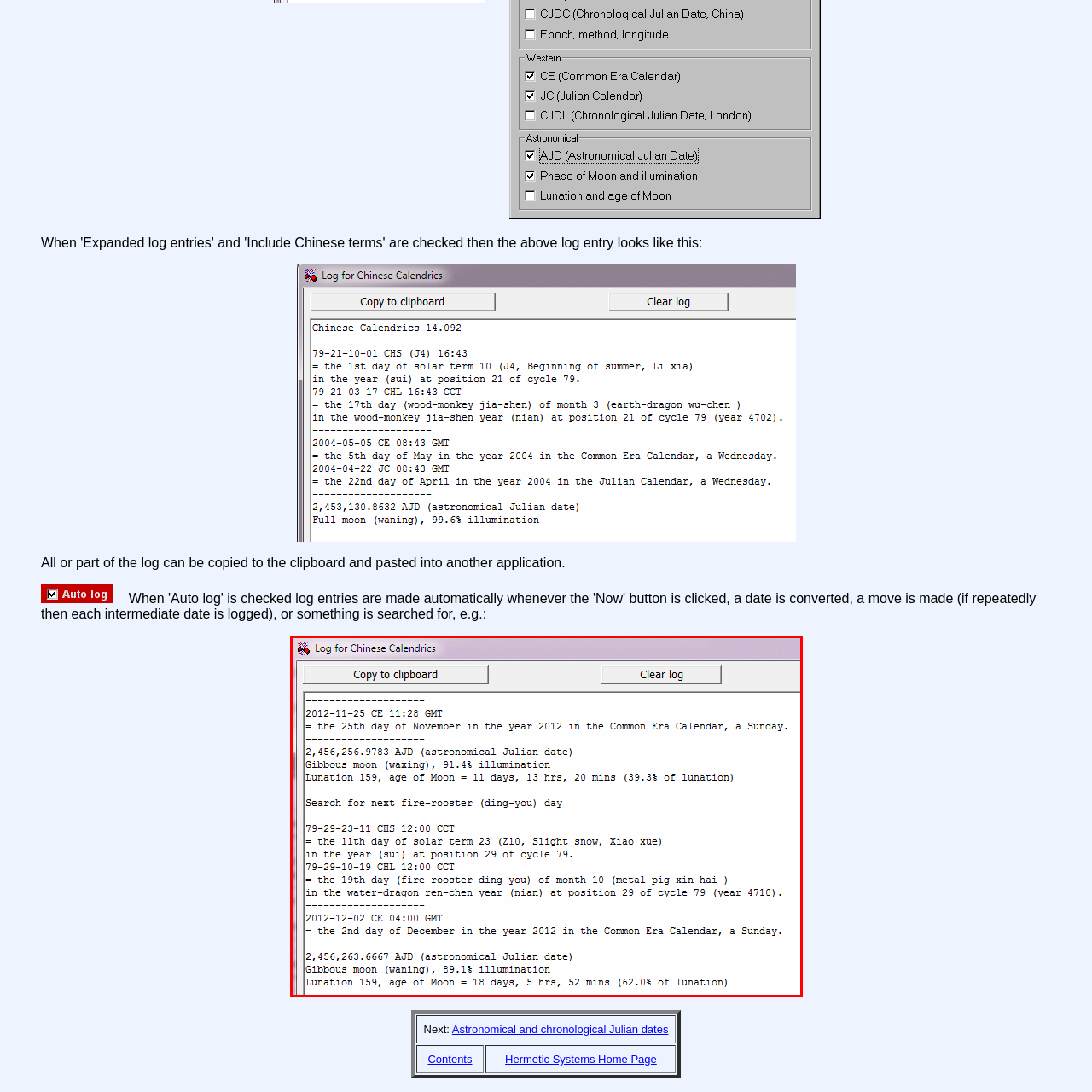Identify the content inside the red box and answer the question using a brief word or phrase: What type of calendar is the application focused on?

Chinese calendar